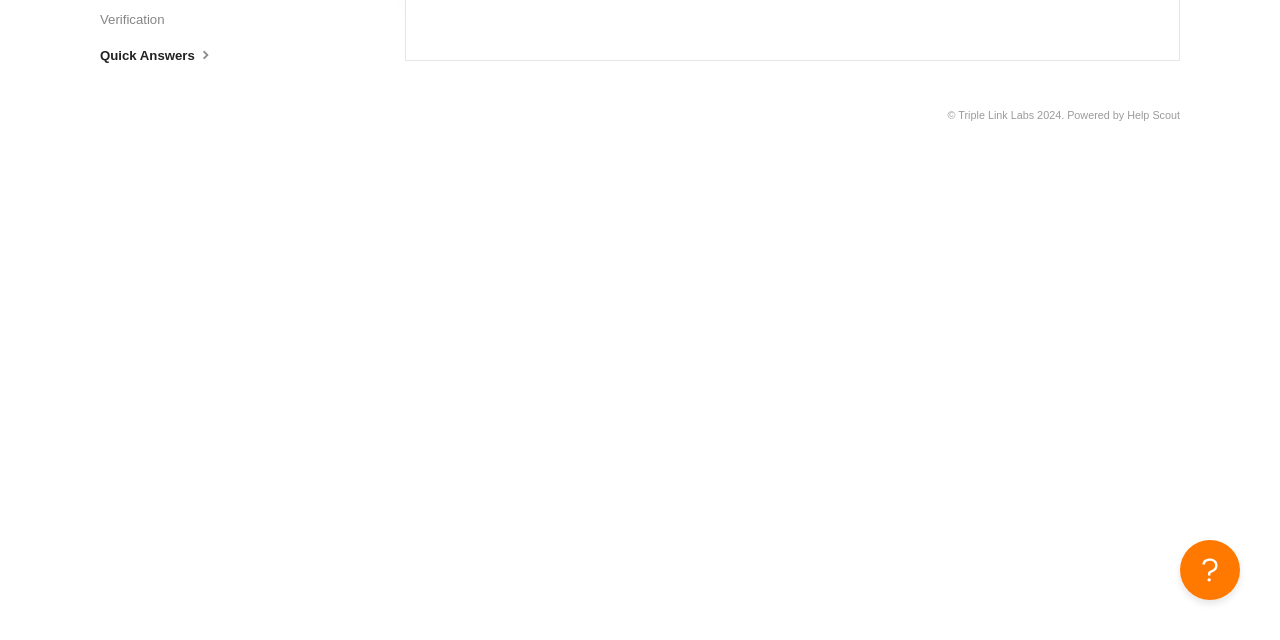Identify the coordinates of the bounding box for the element described below: "Triple Link Labs". Return the coordinates as four float numbers between 0 and 1: [left, top, right, bottom].

[0.749, 0.17, 0.808, 0.189]